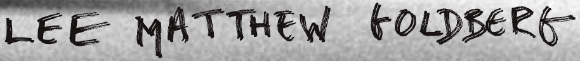What is the title of the webpage?
Please use the visual content to give a single word or phrase answer.

RUNAWAY TRAIN RELEASES